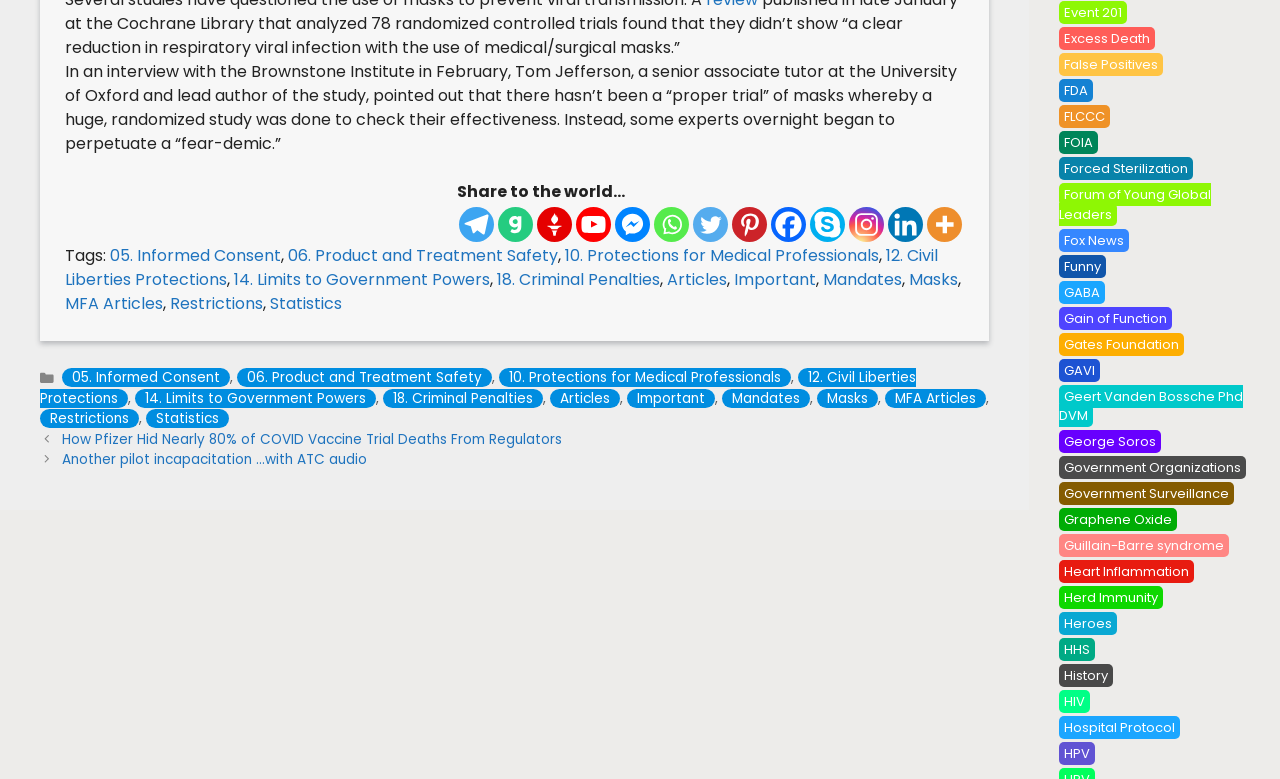What is the title of the first post in the 'Posts' section?
Make sure to answer the question with a detailed and comprehensive explanation.

The title of the first post in the 'Posts' section can be found by looking at the link 'How Pfizer Hid Nearly 80% of COVID Vaccine Trial Deaths From Regulators' which is the first link in the 'Posts' section.